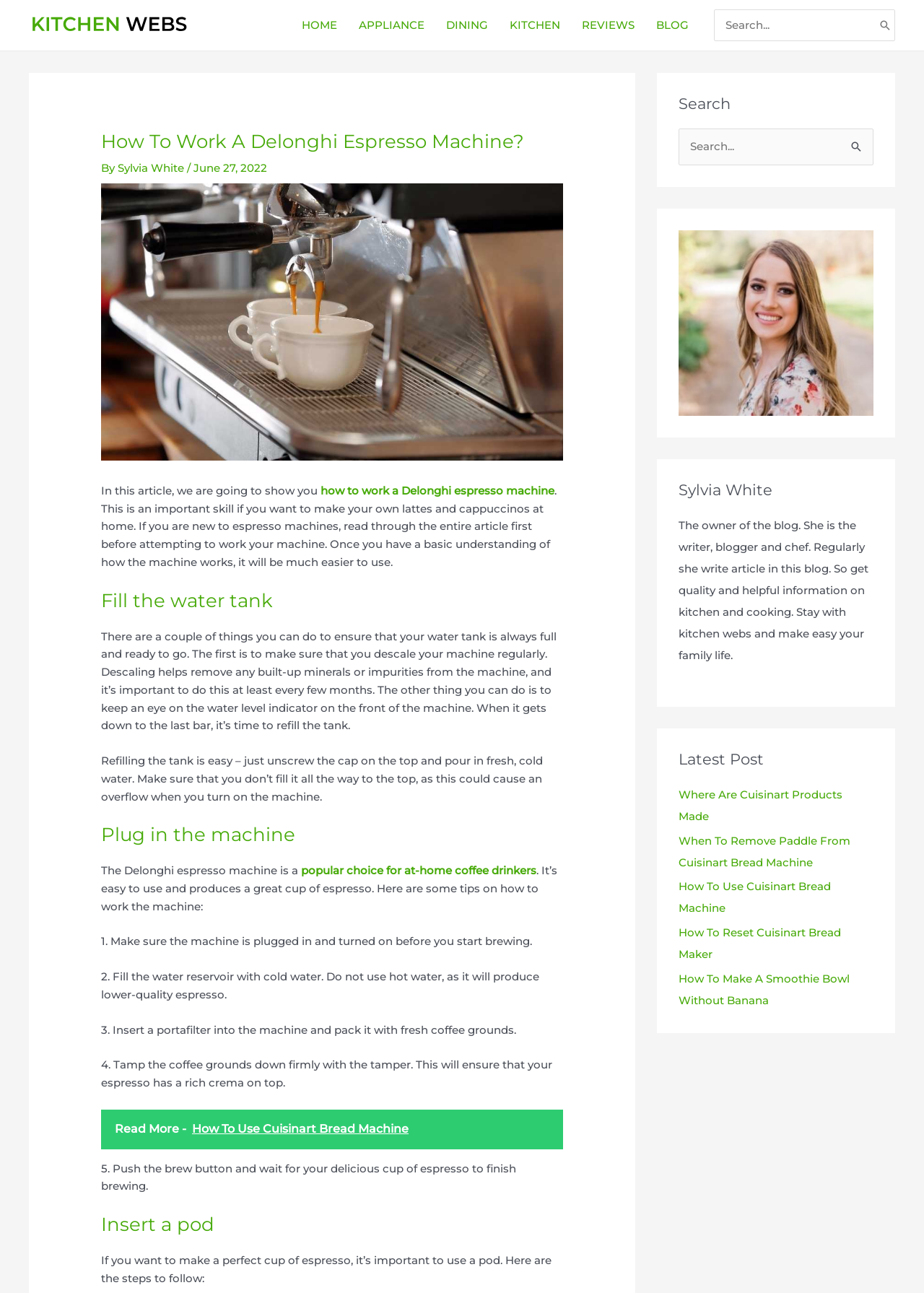Please indicate the bounding box coordinates for the clickable area to complete the following task: "Search for a keyword in the secondary search bar". The coordinates should be specified as four float numbers between 0 and 1, i.e., [left, top, right, bottom].

[0.734, 0.099, 0.945, 0.128]